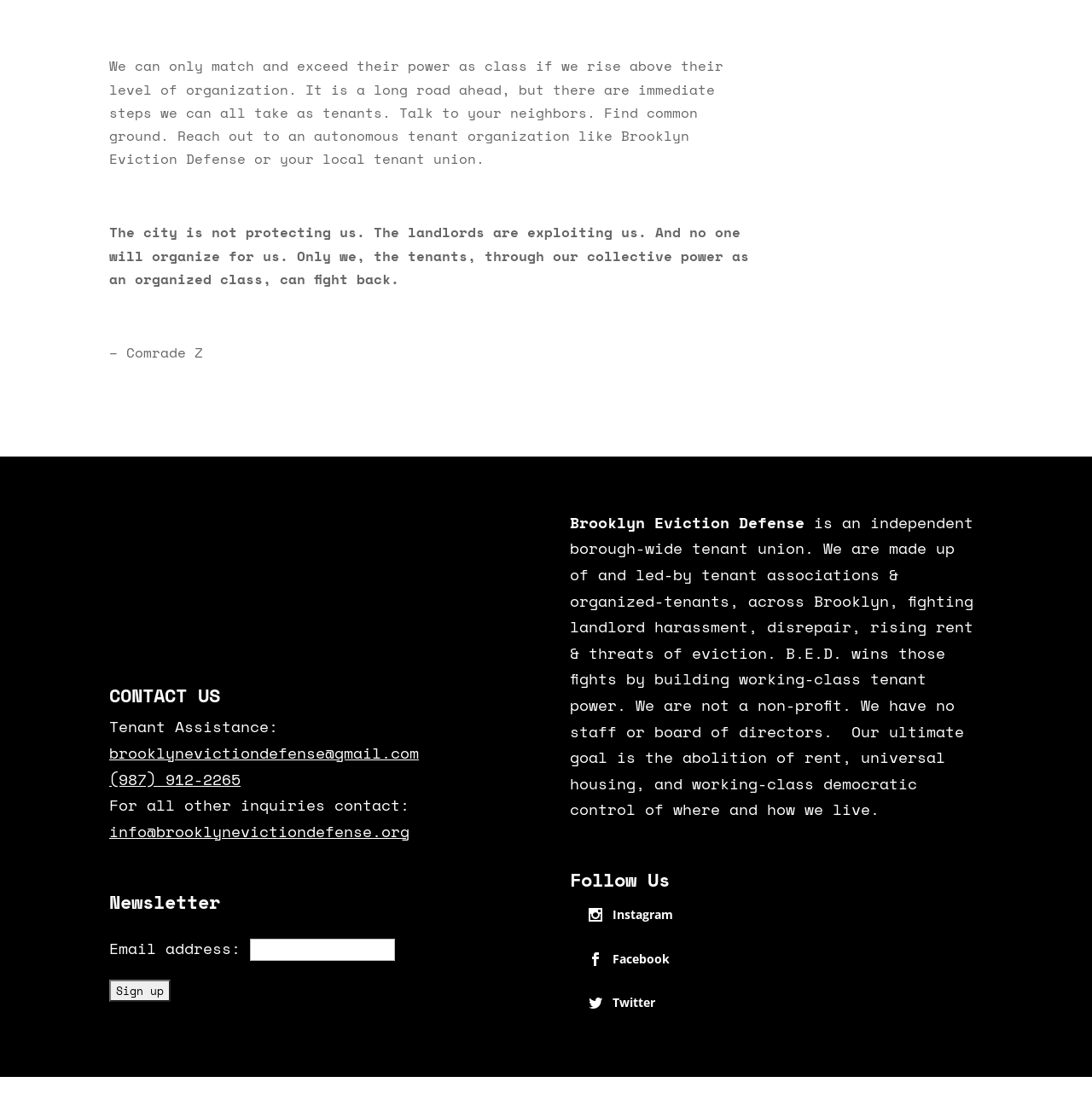How can I contact Tenant Assistance?
Using the visual information from the image, give a one-word or short-phrase answer.

brooklynevictiondefense@gmail.com or (987) 912-2265